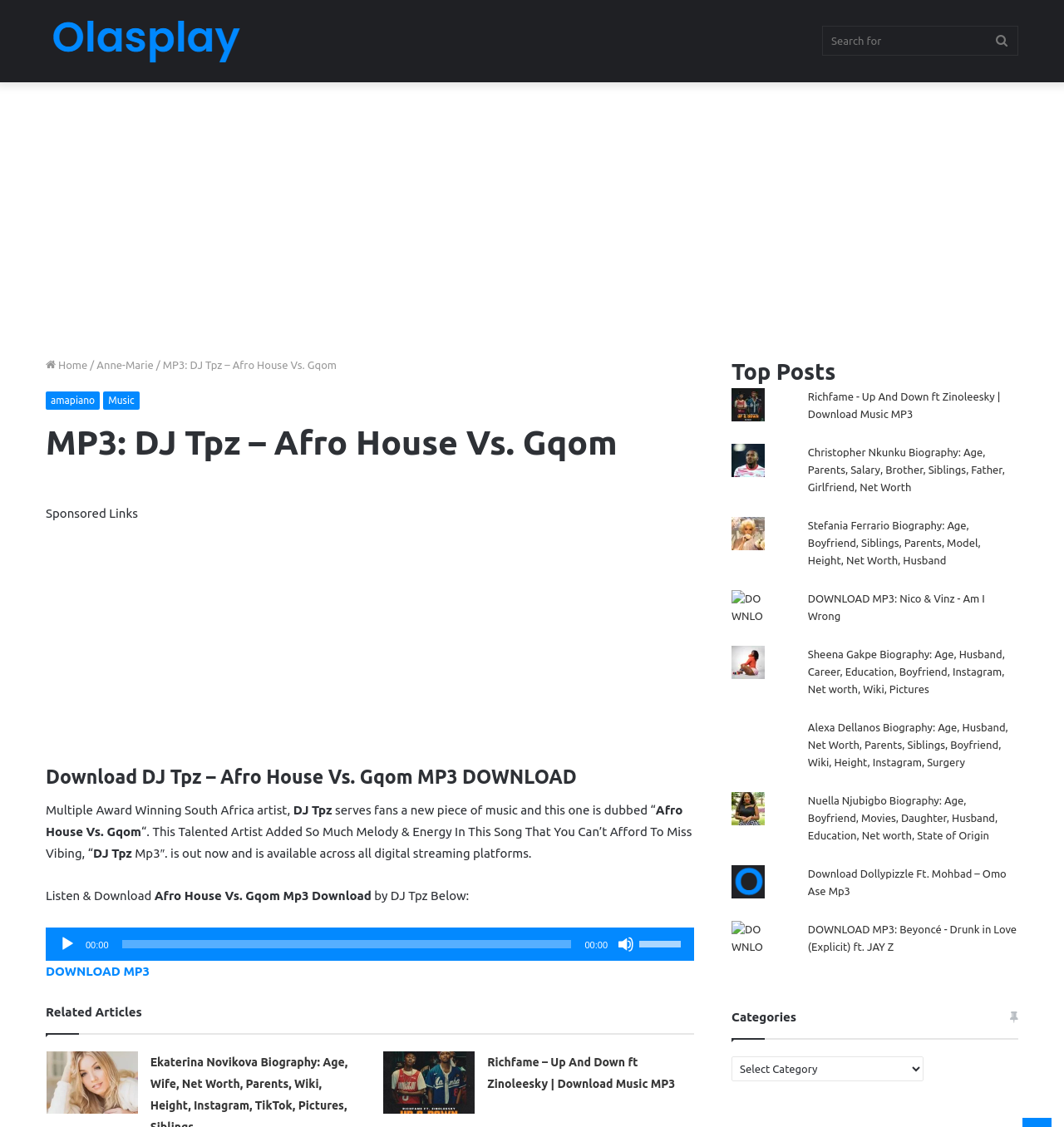Identify the bounding box coordinates for the UI element described as follows: "Read More …". Ensure the coordinates are four float numbers between 0 and 1, formatted as [left, top, right, bottom].

None